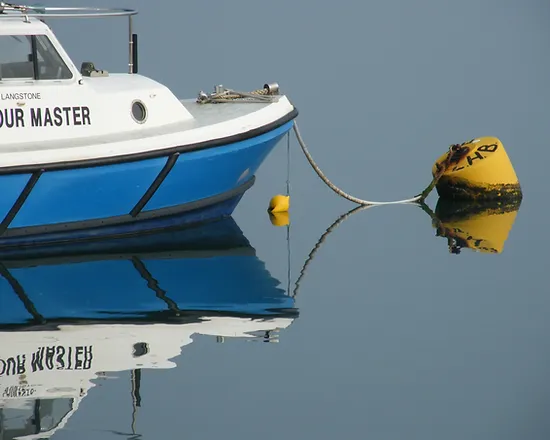Describe the image thoroughly.

The image showcases a tranquil marine scene featuring a small boat named "Your Master." The boat, characterized by its sleek design and predominantly white and blue colors, is moored next to a bright yellow buoy. The buoy is secured by a thin rope that is visible in the calm water. The surface of the water perfectly reflects the boat and the buoy, creating a serene symmetry in the composition. This picturesque setting evokes a sense of calmness and highlights the harmony of man-made structures within the natural marine environment. The backdrop is a gentle, muted blue, adding to the peaceful ambiance of the scene. Overall, the image captures a moment of stillness and beauty in a harbor setting.